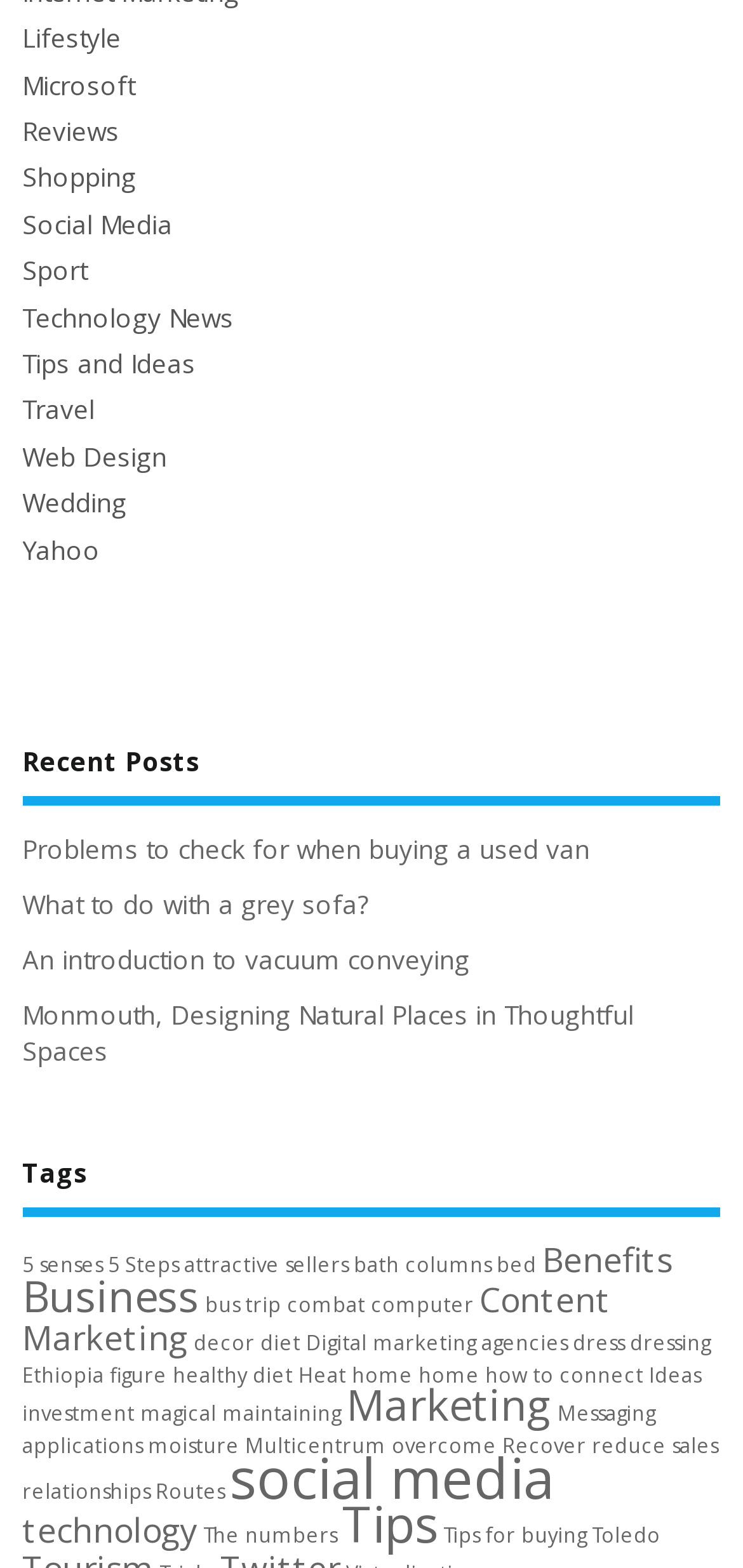Please specify the bounding box coordinates of the area that should be clicked to accomplish the following instruction: "Explore tags related to 5 senses". The coordinates should consist of four float numbers between 0 and 1, i.e., [left, top, right, bottom].

[0.03, 0.798, 0.138, 0.815]